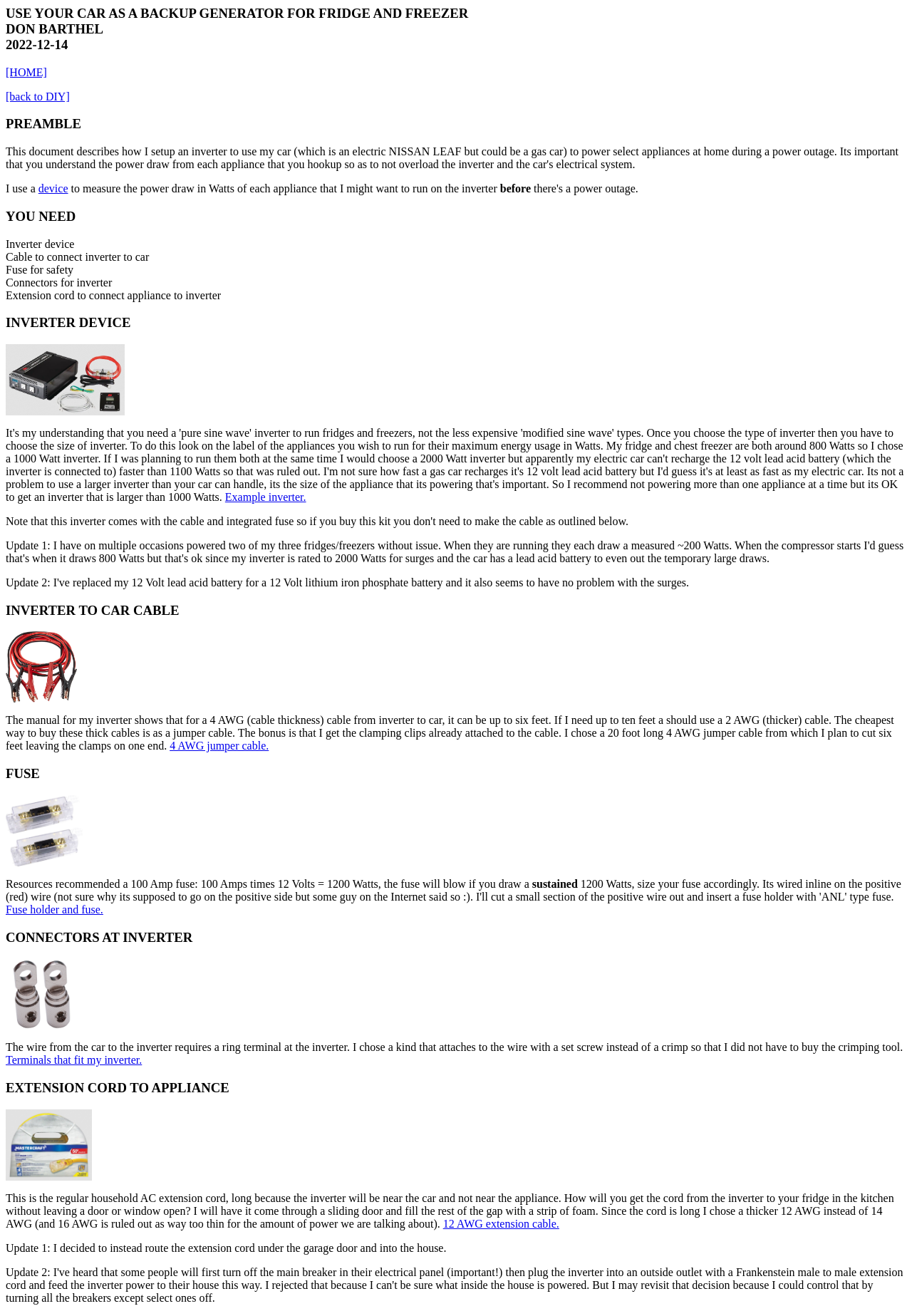Please provide the bounding box coordinates for the element that needs to be clicked to perform the instruction: "Click on the 'Fuse holder and fuse.' link". The coordinates must consist of four float numbers between 0 and 1, formatted as [left, top, right, bottom].

[0.006, 0.686, 0.113, 0.696]